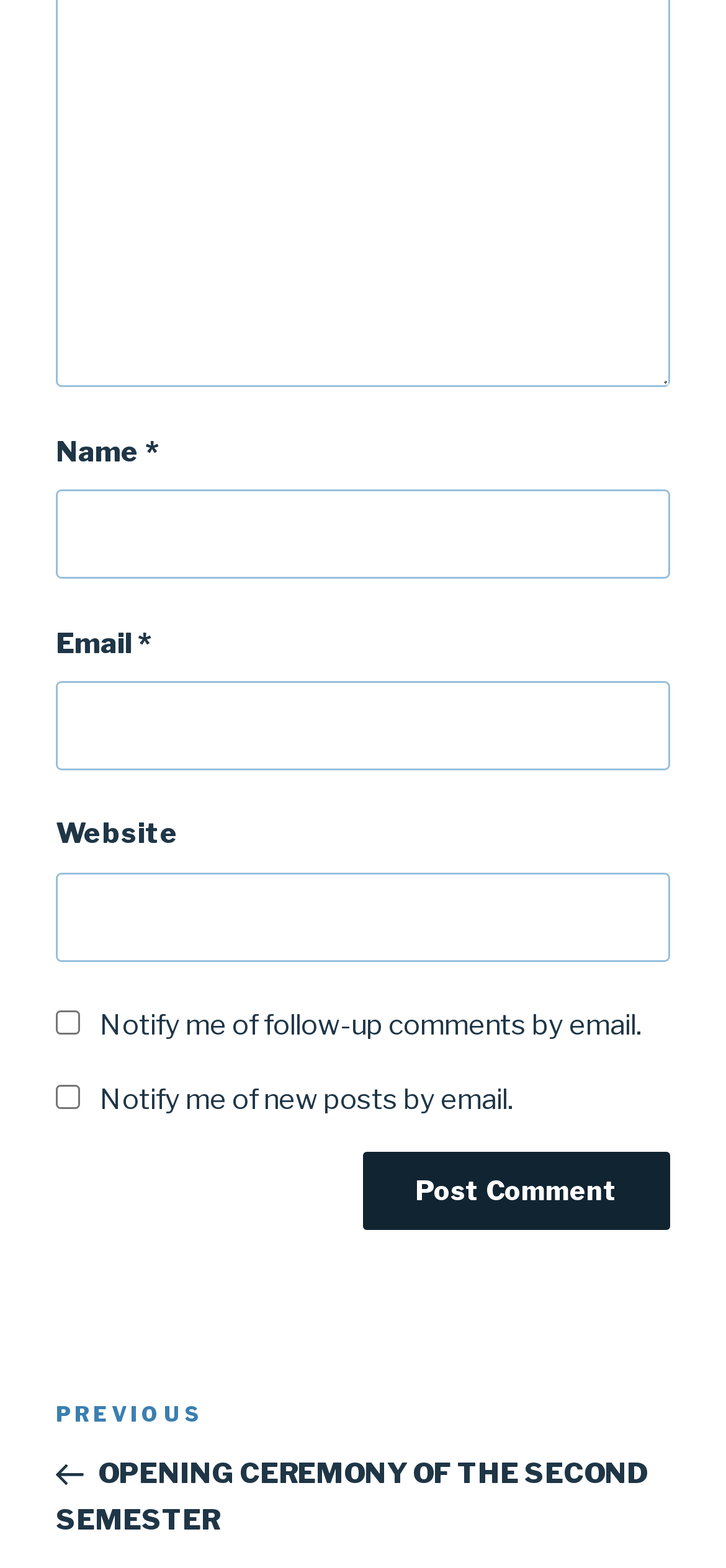Please answer the following query using a single word or phrase: 
What is the topic of the previous post?

OPENING CEREMONY OF THE SECOND SEMESTER